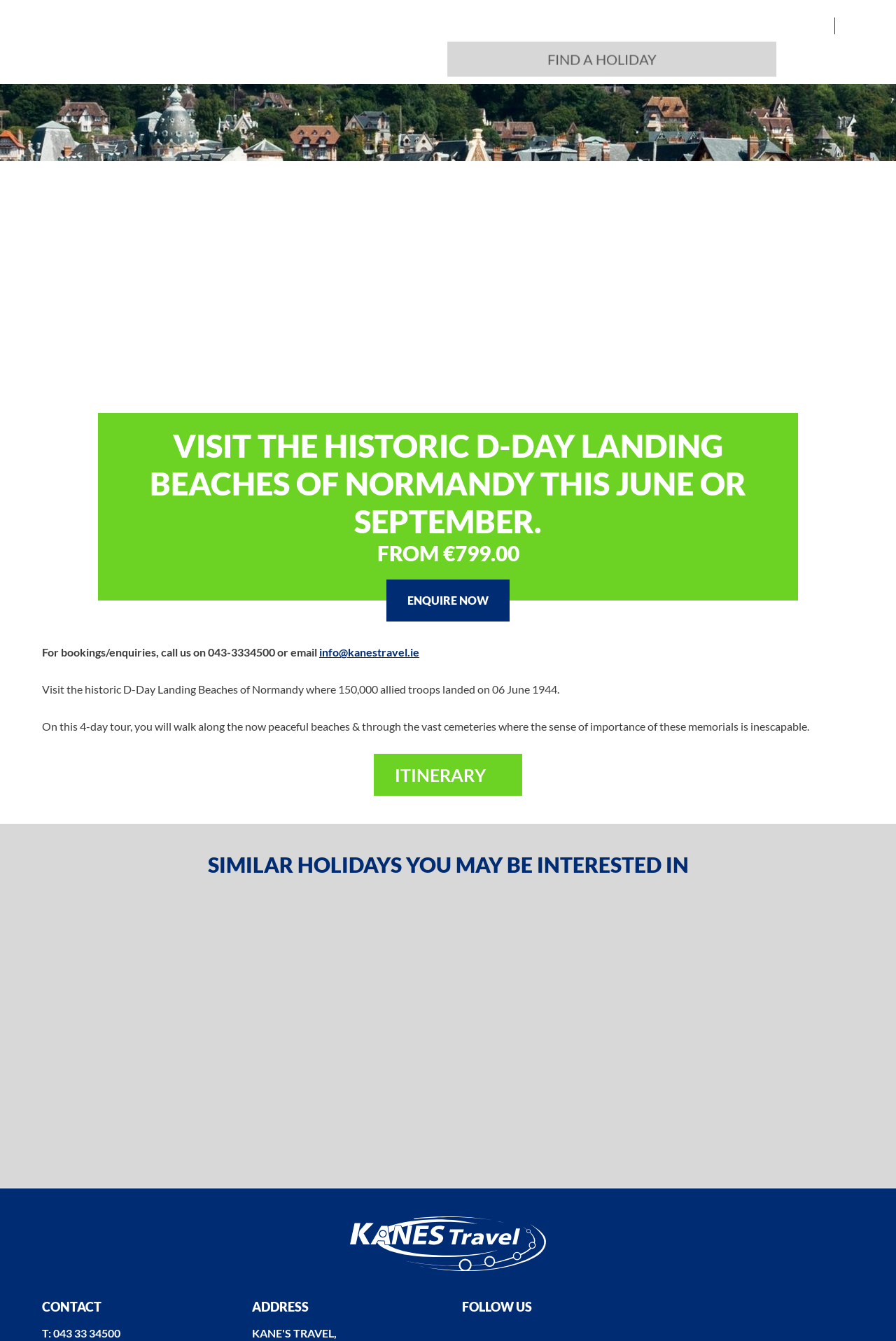Specify the bounding box coordinates of the region I need to click to perform the following instruction: "Call the phone number". The coordinates must be four float numbers in the range of 0 to 1, i.e., [left, top, right, bottom].

[0.827, 0.013, 0.927, 0.026]